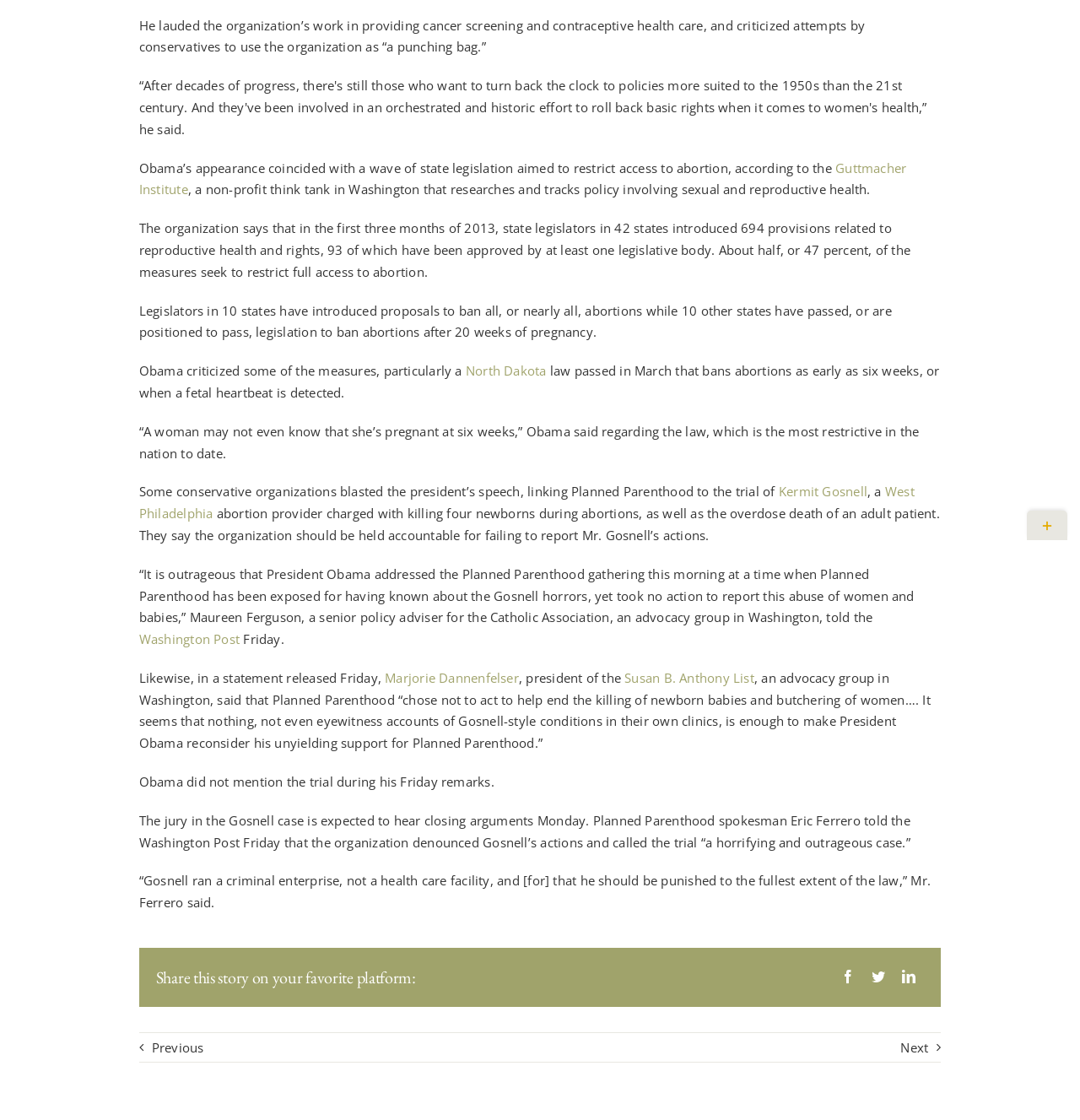Determine the bounding box coordinates of the UI element that matches the following description: "aria-label="LinkedIn"". The coordinates should be four float numbers between 0 and 1 in the format [left, top, right, bottom].

[0.827, 0.862, 0.856, 0.883]